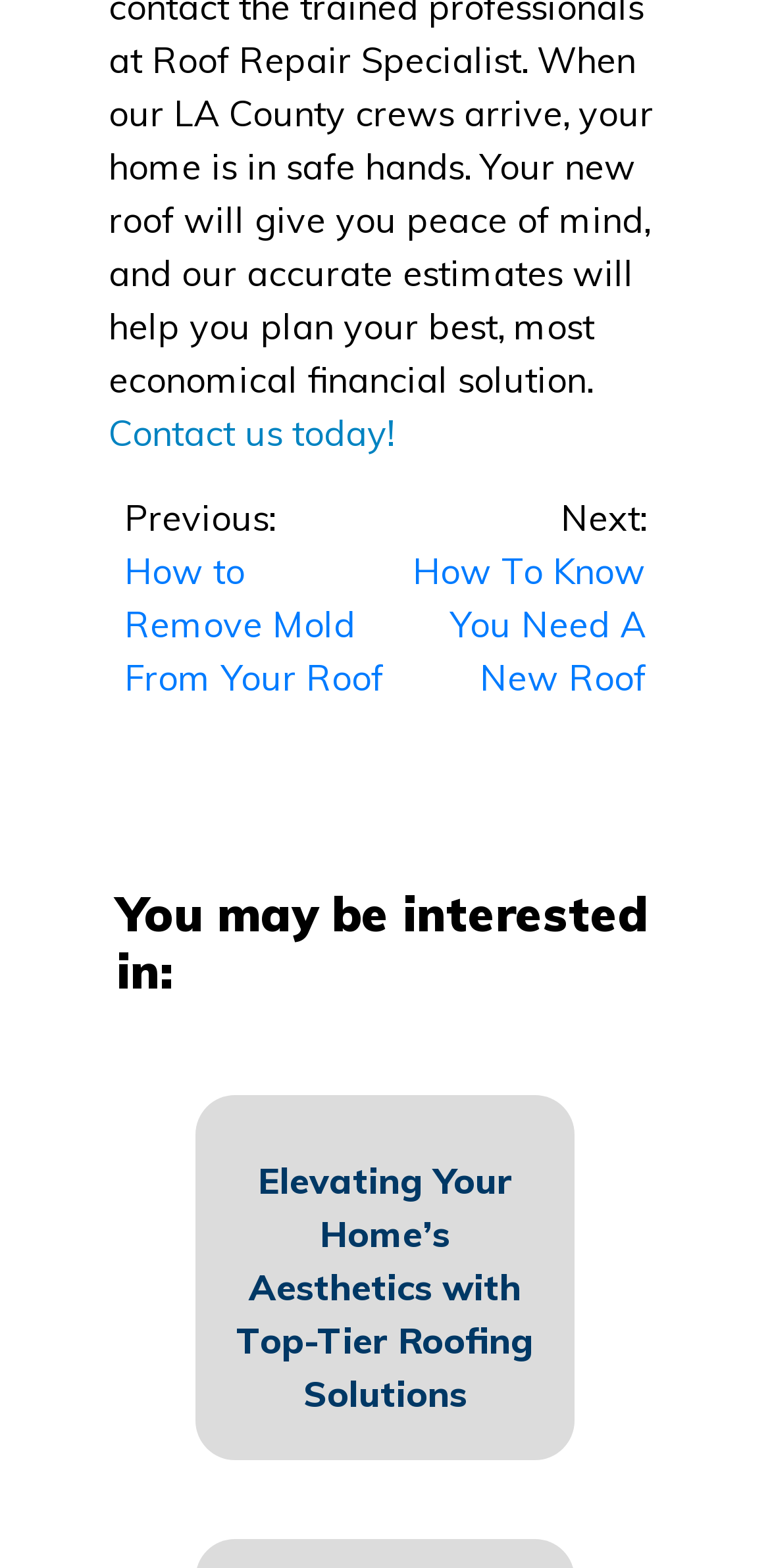Provide the bounding box coordinates, formatted as (top-left x, top-left y, bottom-right x, bottom-right y), with all values being floating point numbers between 0 and 1. Identify the bounding box of the UI element that matches the description: Contact us today!

[0.141, 0.262, 0.513, 0.291]